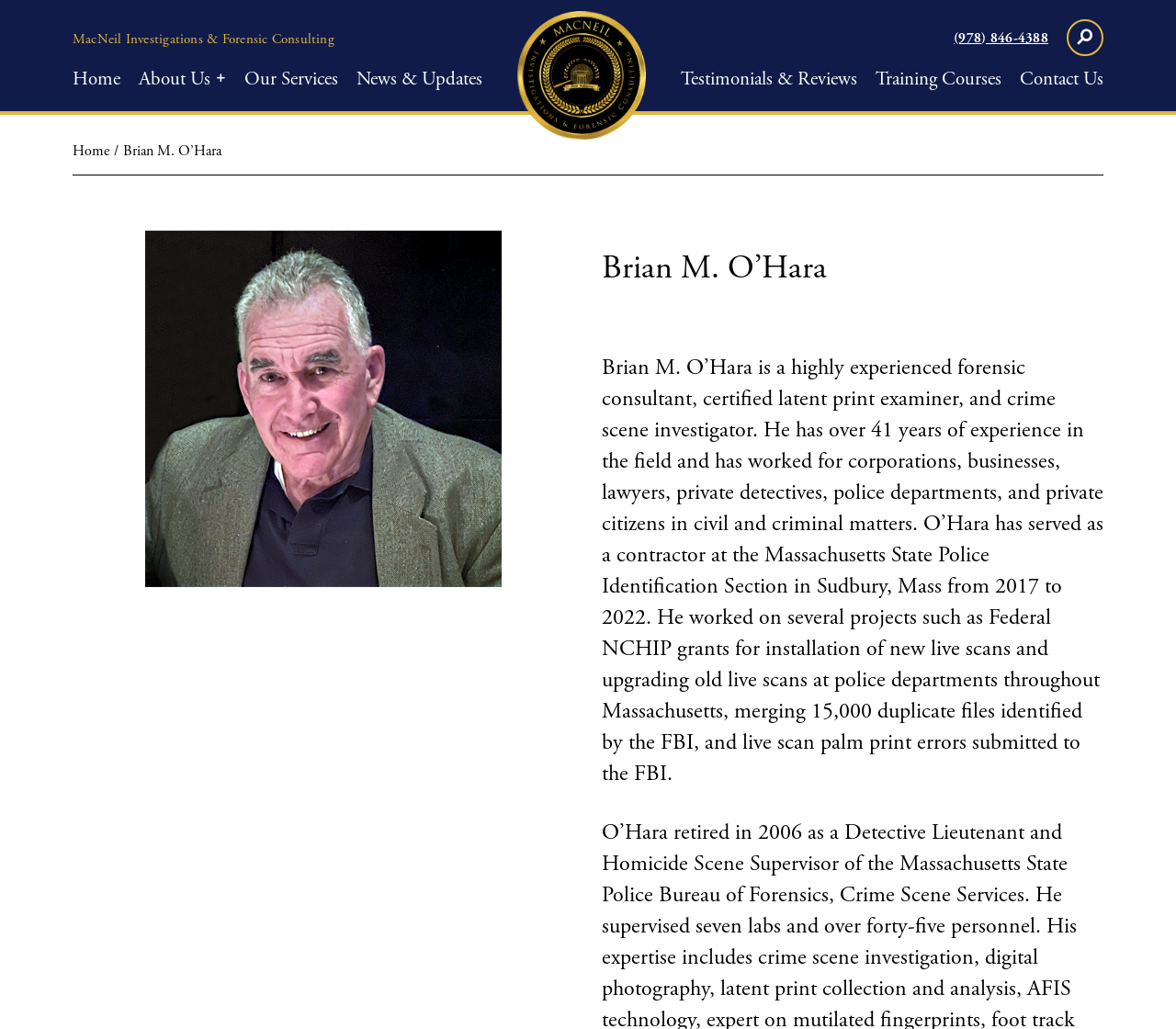Could you find the bounding box coordinates of the clickable area to complete this instruction: "contact us"?

[0.867, 0.063, 0.938, 0.09]